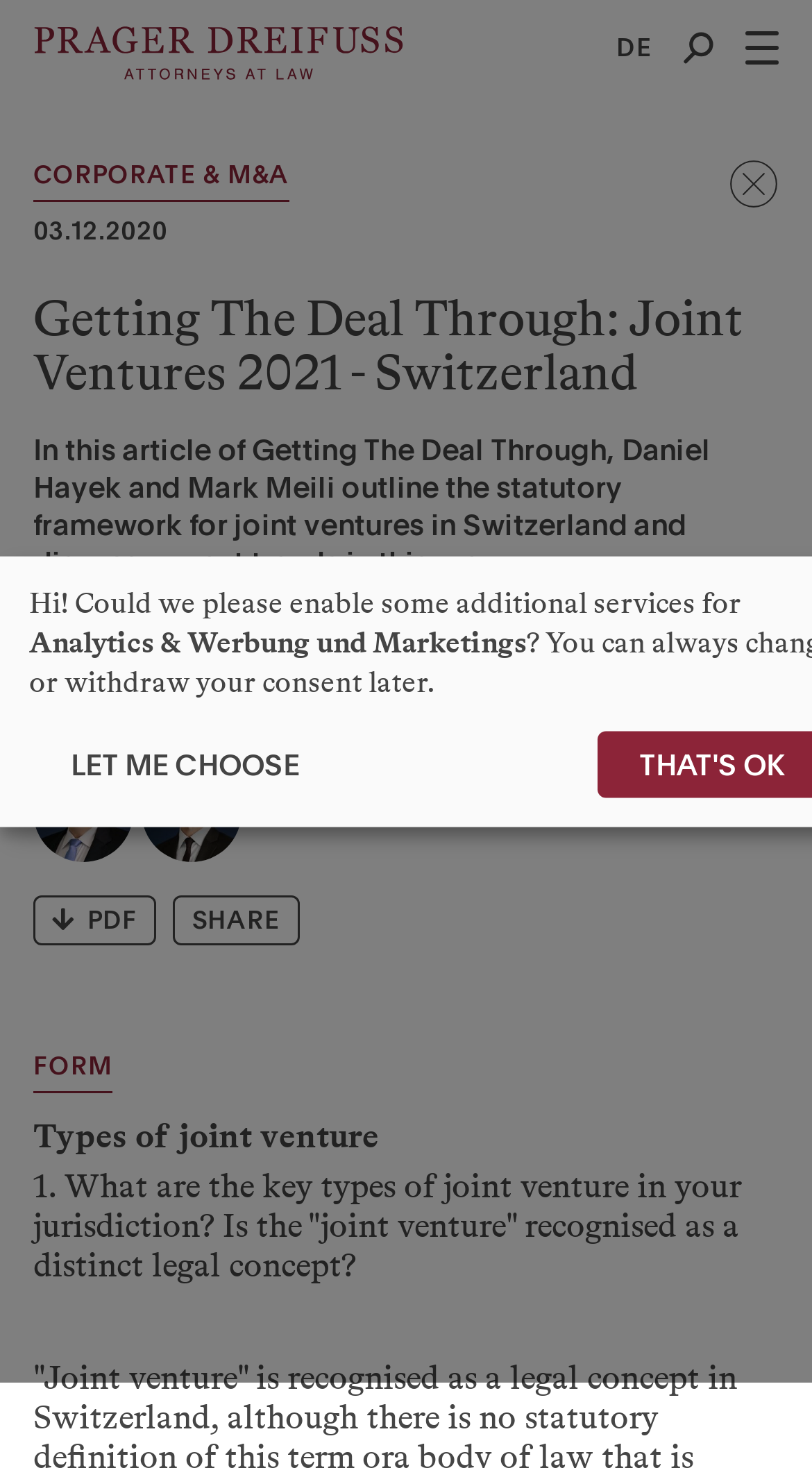Who are the authors of the article?
Please analyze the image and answer the question with as much detail as possible.

I found their names in the text 'BY DANIEL HAYEK AND MARK MEILI'.